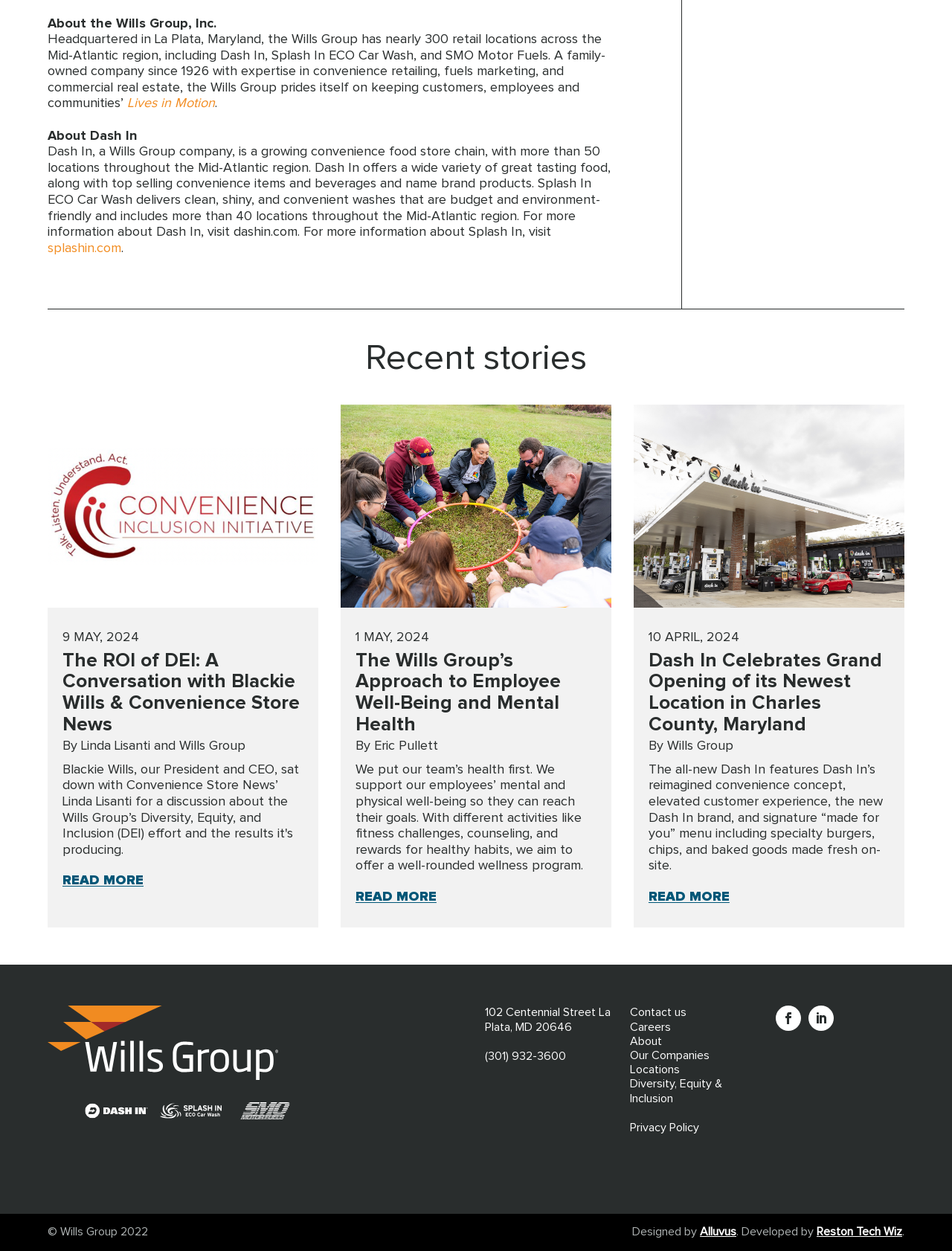Pinpoint the bounding box coordinates of the area that must be clicked to complete this instruction: "Read more about The ROI of DEI".

[0.066, 0.699, 0.151, 0.709]